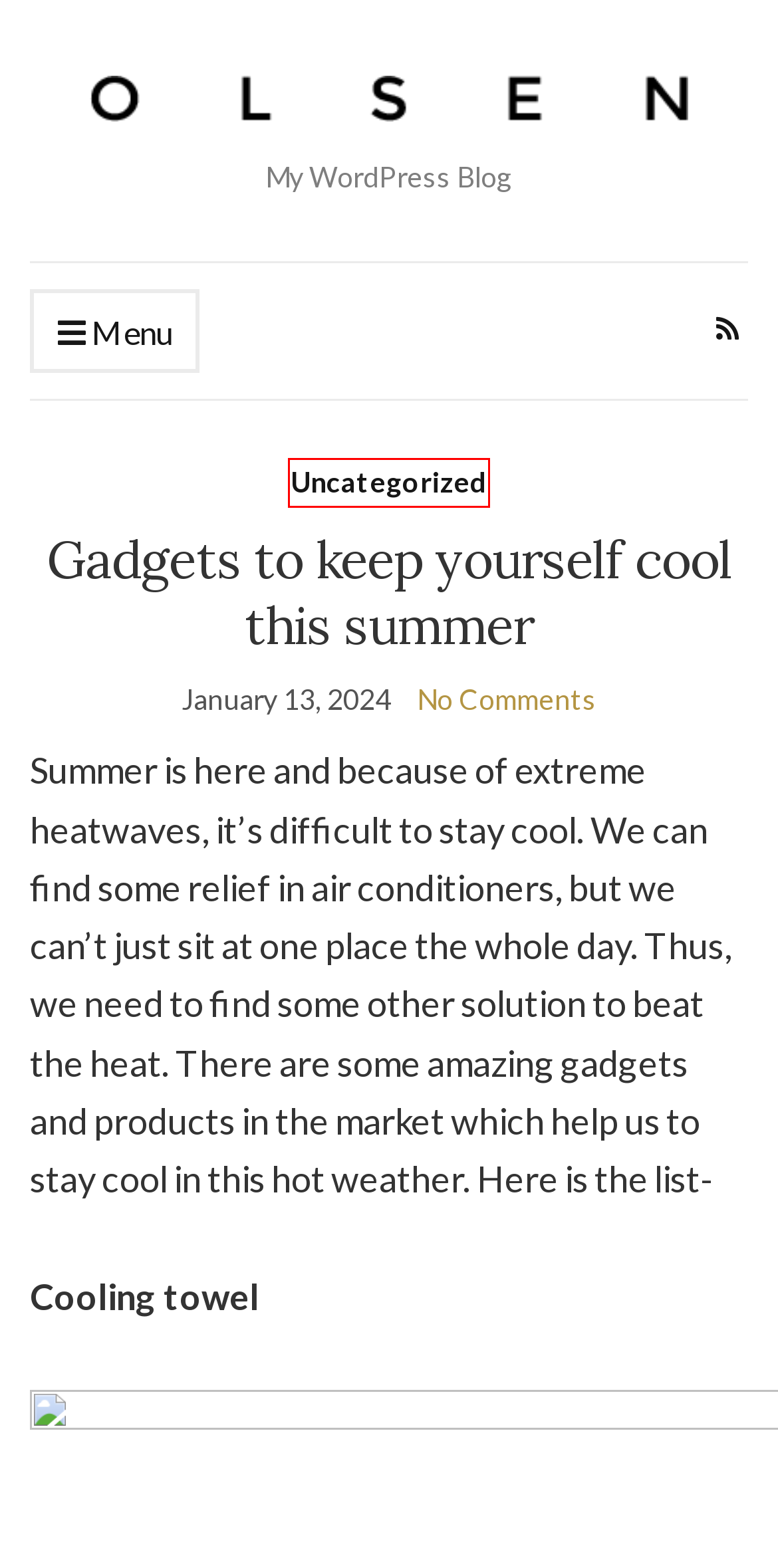Assess the screenshot of a webpage with a red bounding box and determine which webpage description most accurately matches the new page after clicking the element within the red box. Here are the options:
A. Contact Us – My Blog
B. Olsen Light • Free Blogging WordPress Theme • CSSIgniter
C. Cockroach Exterminators in Las Vegas - American Pest Control
D. Americans loathe these gadgets the most (Almost all are from Apple or Google) – My Blog
E. Premium WordPress Themes, Templates & Plugins
F. Uncategorized – My Blog
G. About Us – My Blog
H. My Blog – My WordPress Blog

F